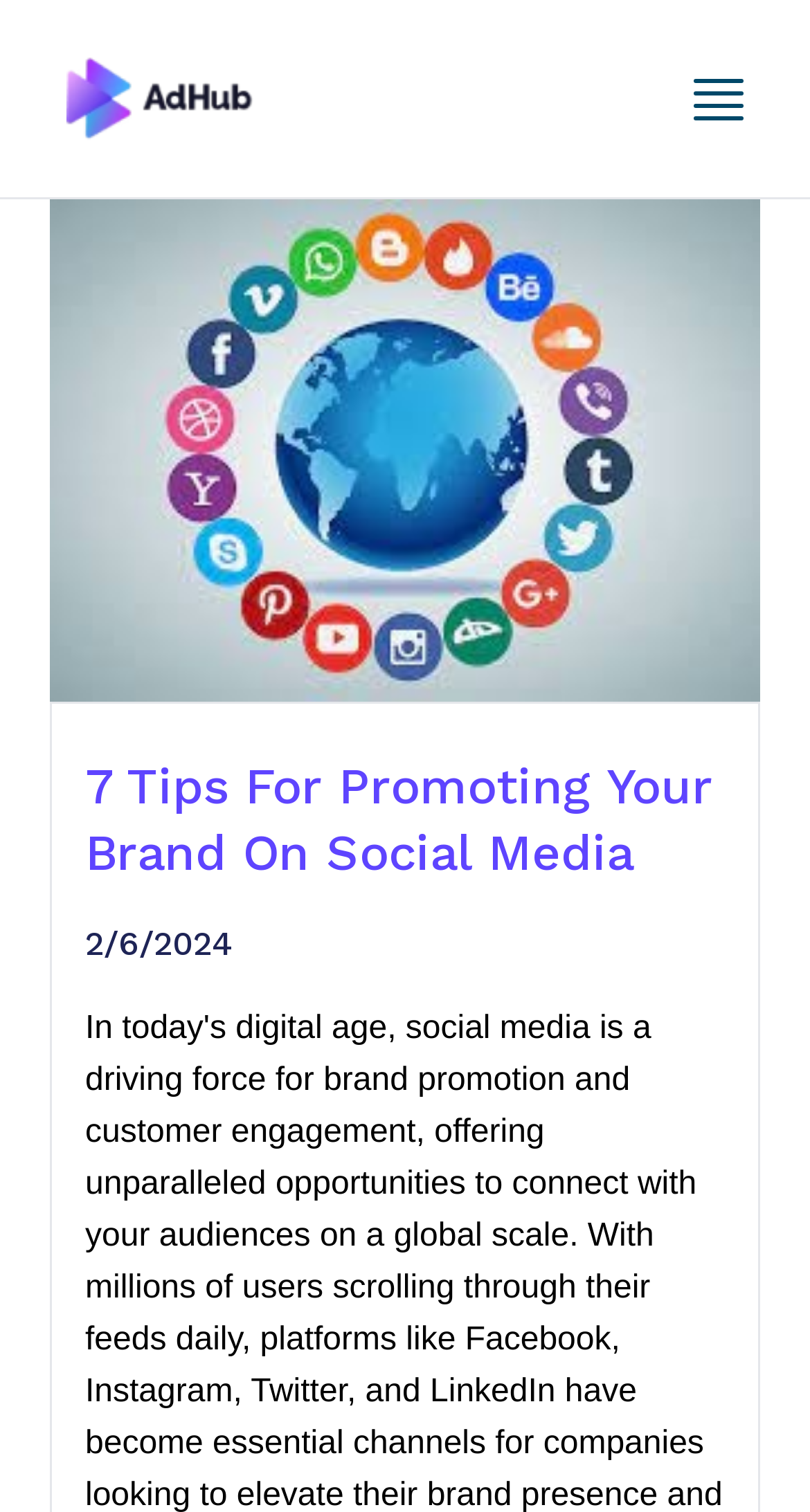Can you find and provide the main heading text of this webpage?

7 Tips For Promoting Your Brand On Social Media